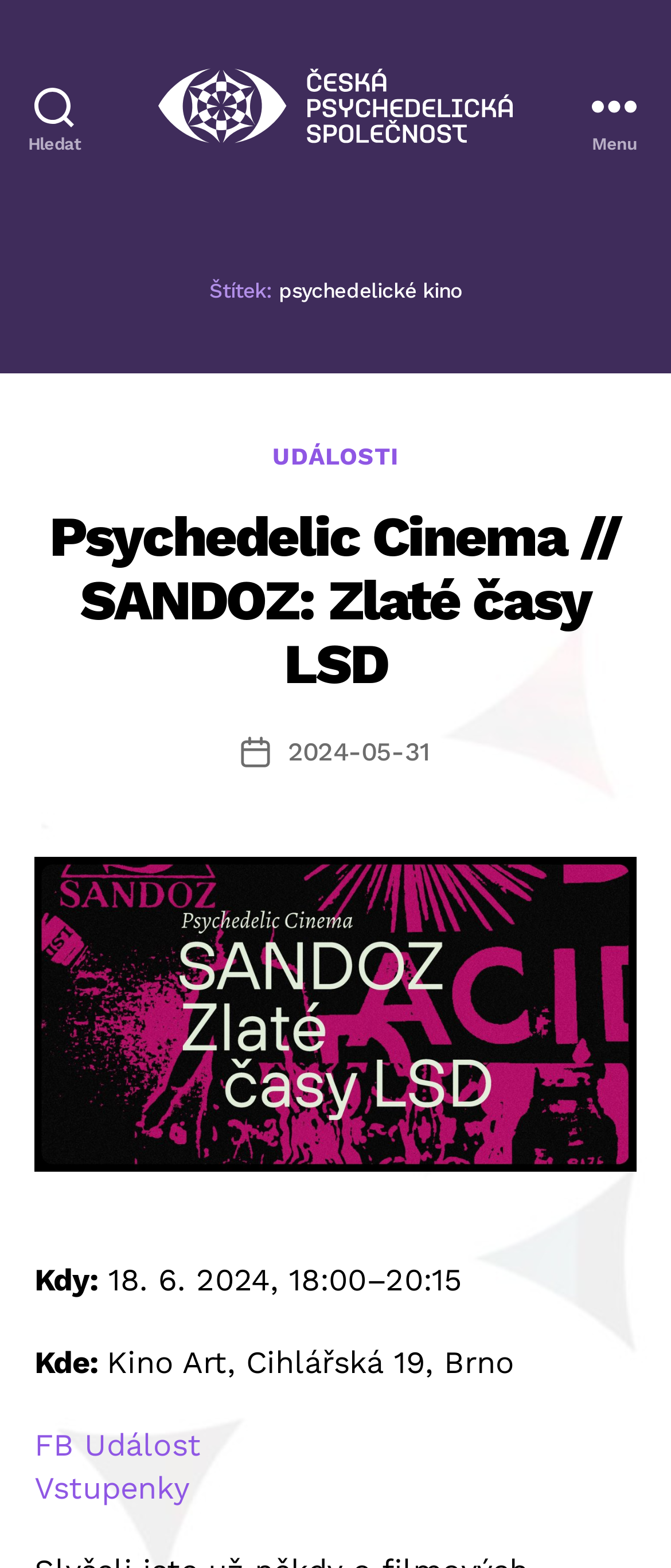Identify the bounding box coordinates of the area that should be clicked in order to complete the given instruction: "Open the menu". The bounding box coordinates should be four float numbers between 0 and 1, i.e., [left, top, right, bottom].

[0.831, 0.0, 1.0, 0.135]